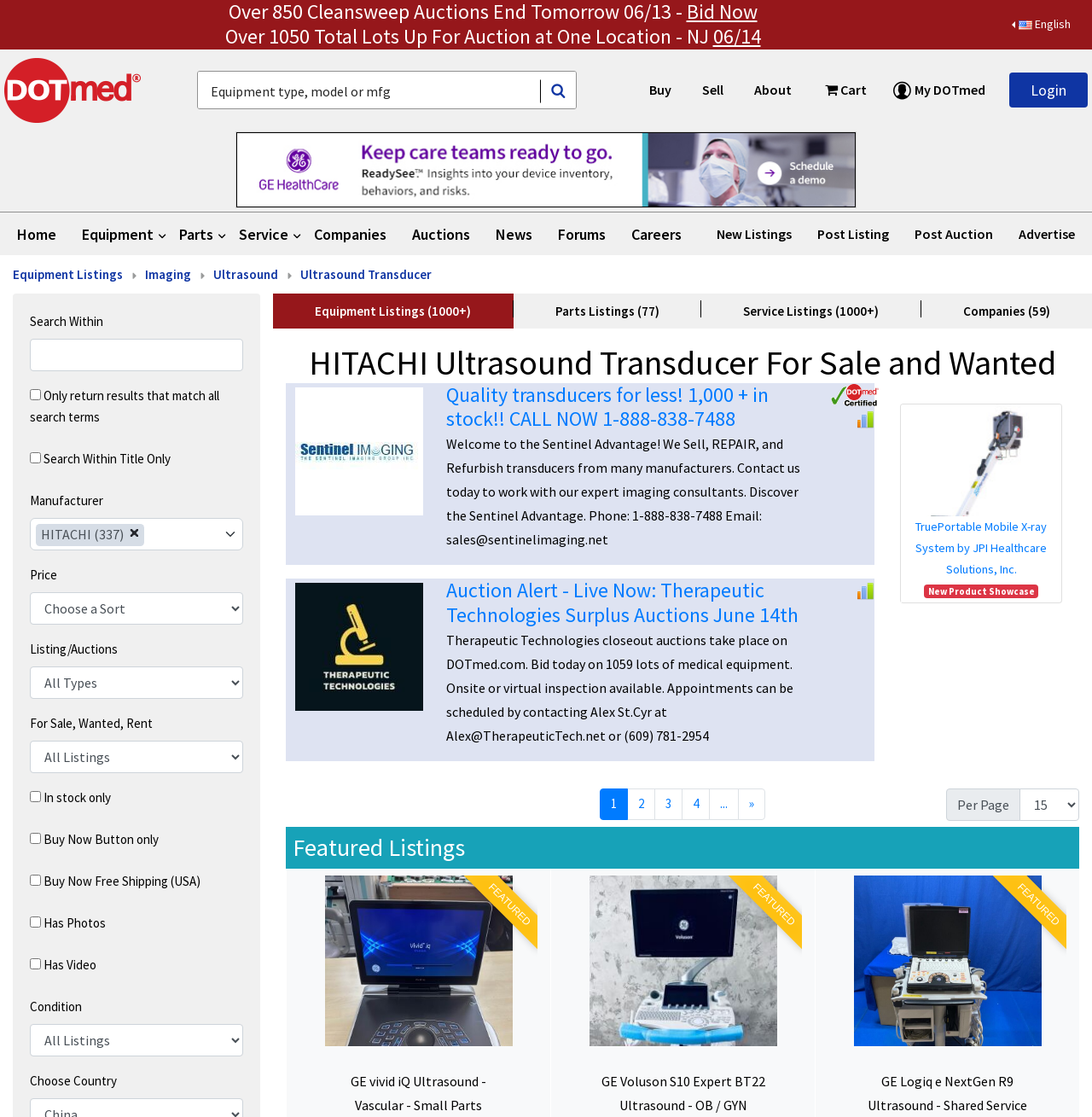Please provide a brief answer to the question using only one word or phrase: 
What is the language of the webpage?

English